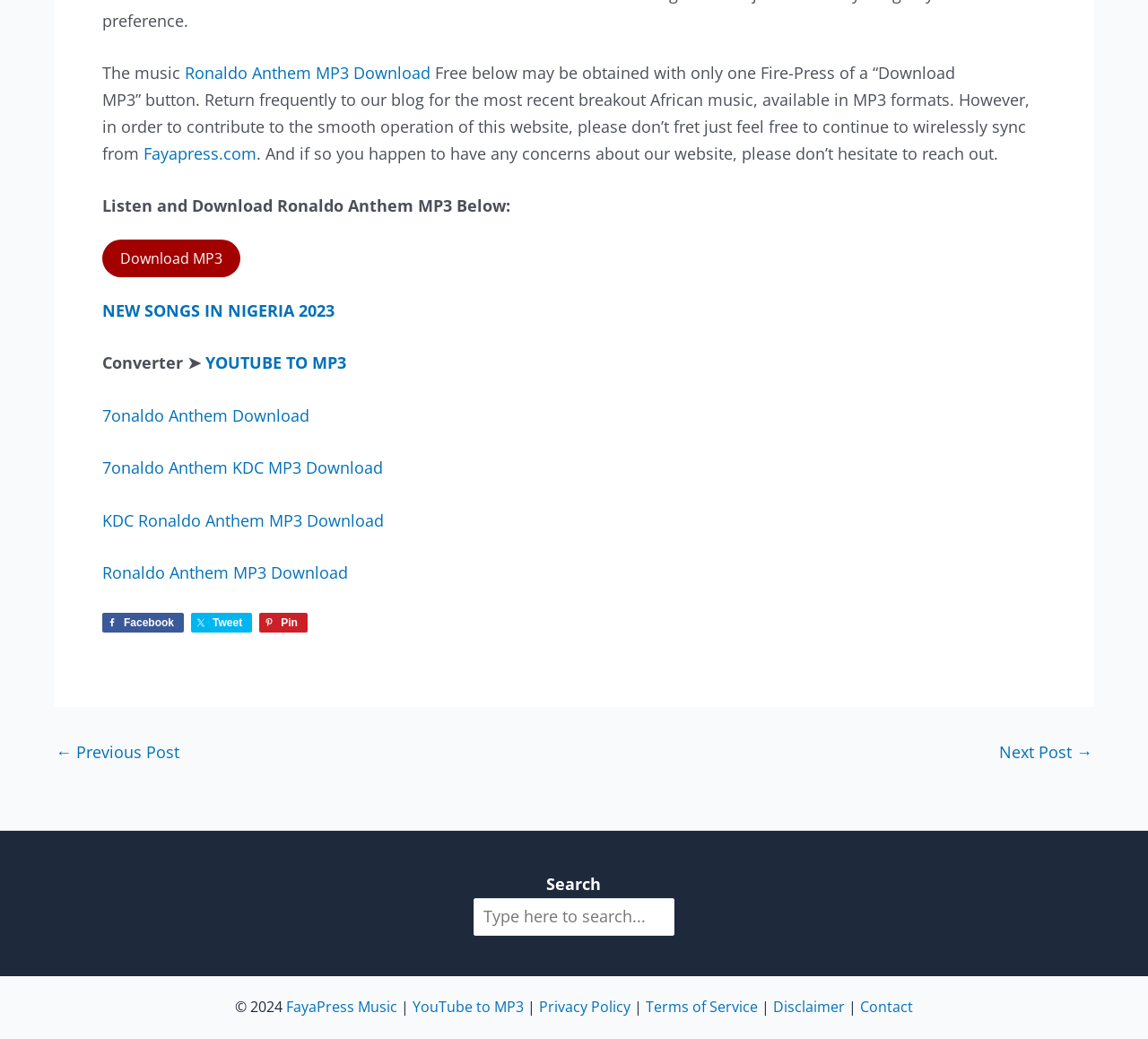Consider the image and give a detailed and elaborate answer to the question: 
What is the name of the website?

The webpage has a link 'FayaPress Music' at the bottom which suggests that the name of the website is FayaPress Music.